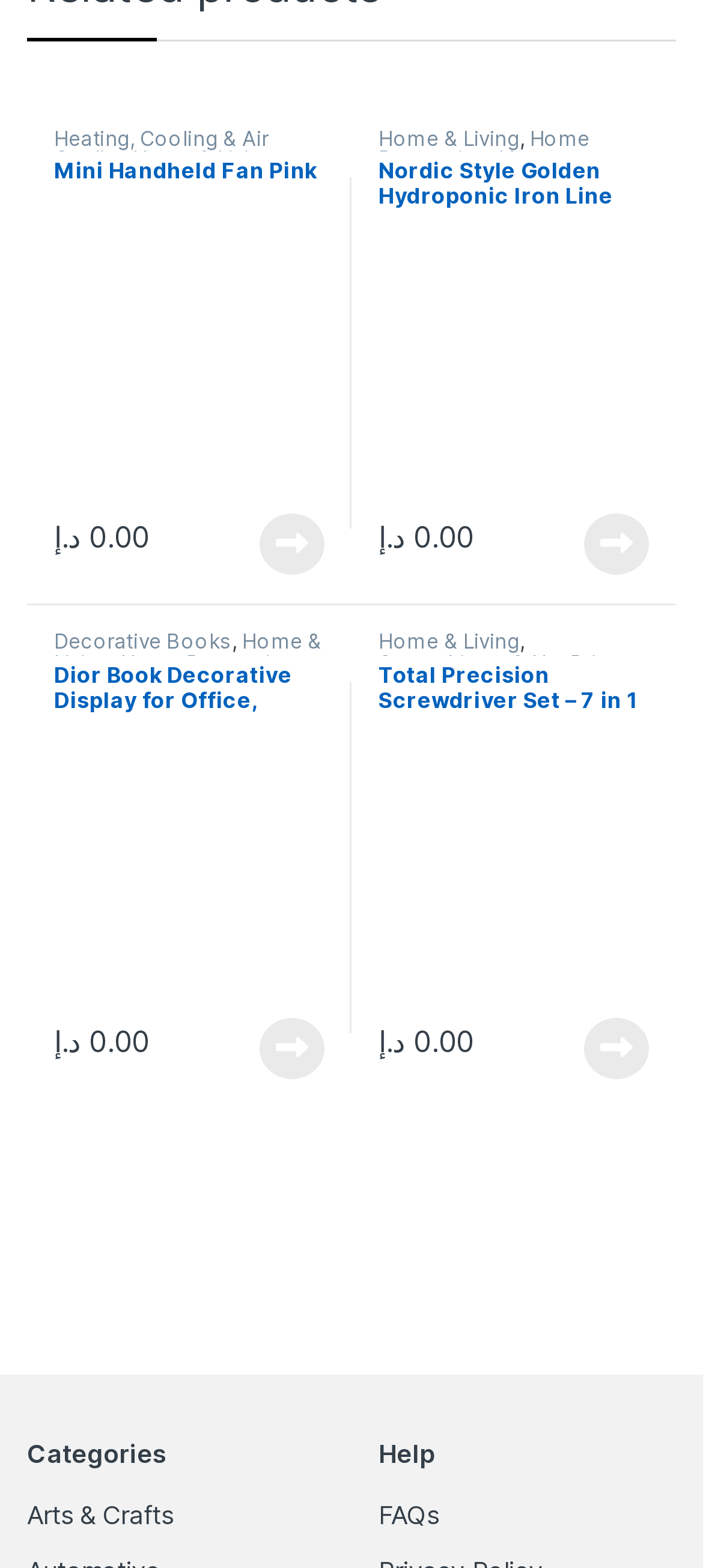Could you determine the bounding box coordinates of the clickable element to complete the instruction: "Check company privacy policy"? Provide the coordinates as four float numbers between 0 and 1, i.e., [left, top, right, bottom].

None